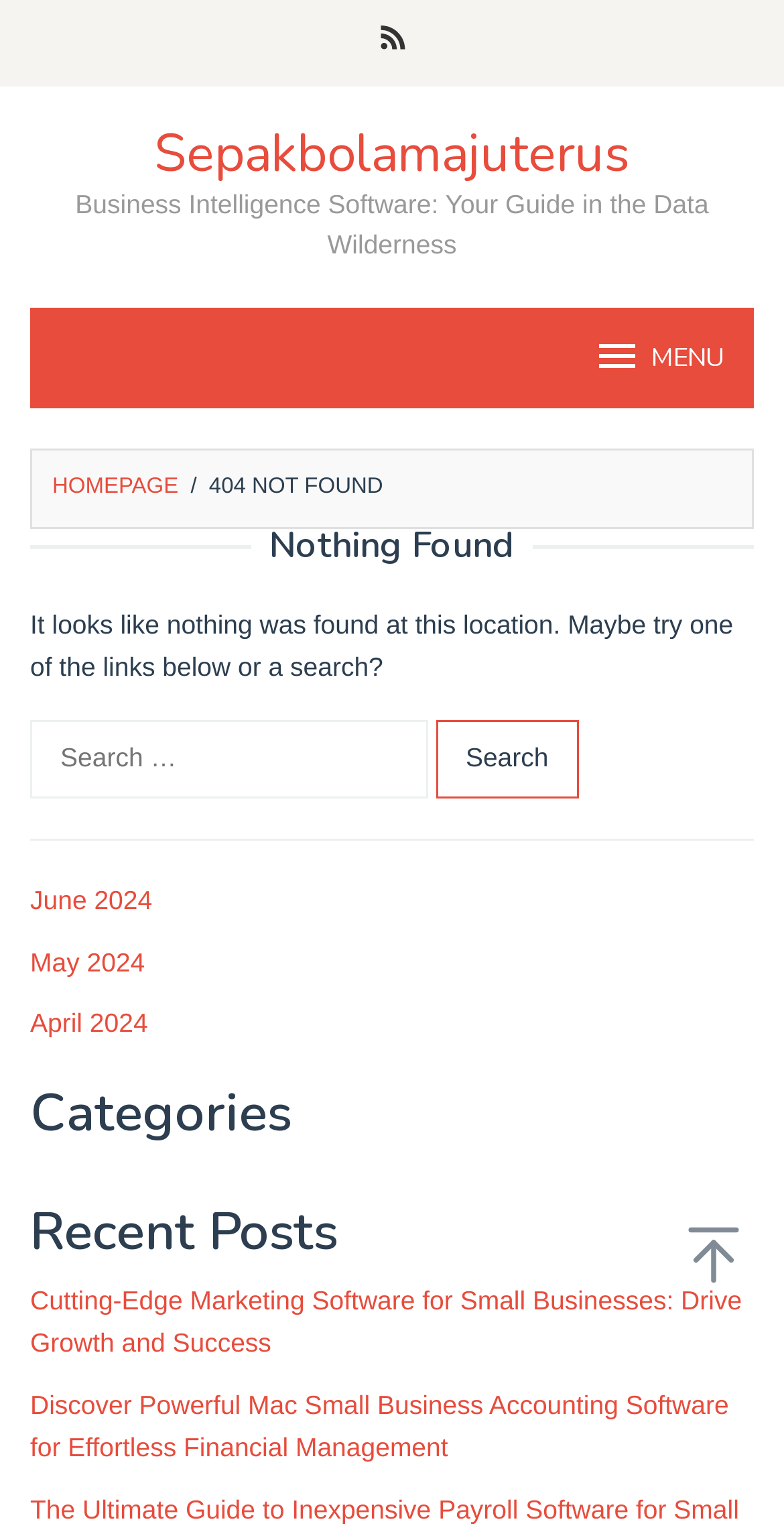What is the error code displayed on the page?
Could you please answer the question thoroughly and with as much detail as possible?

The error code is displayed in the heading '404 NOT FOUND' which is a child element of the main element, indicating that the page was not found.